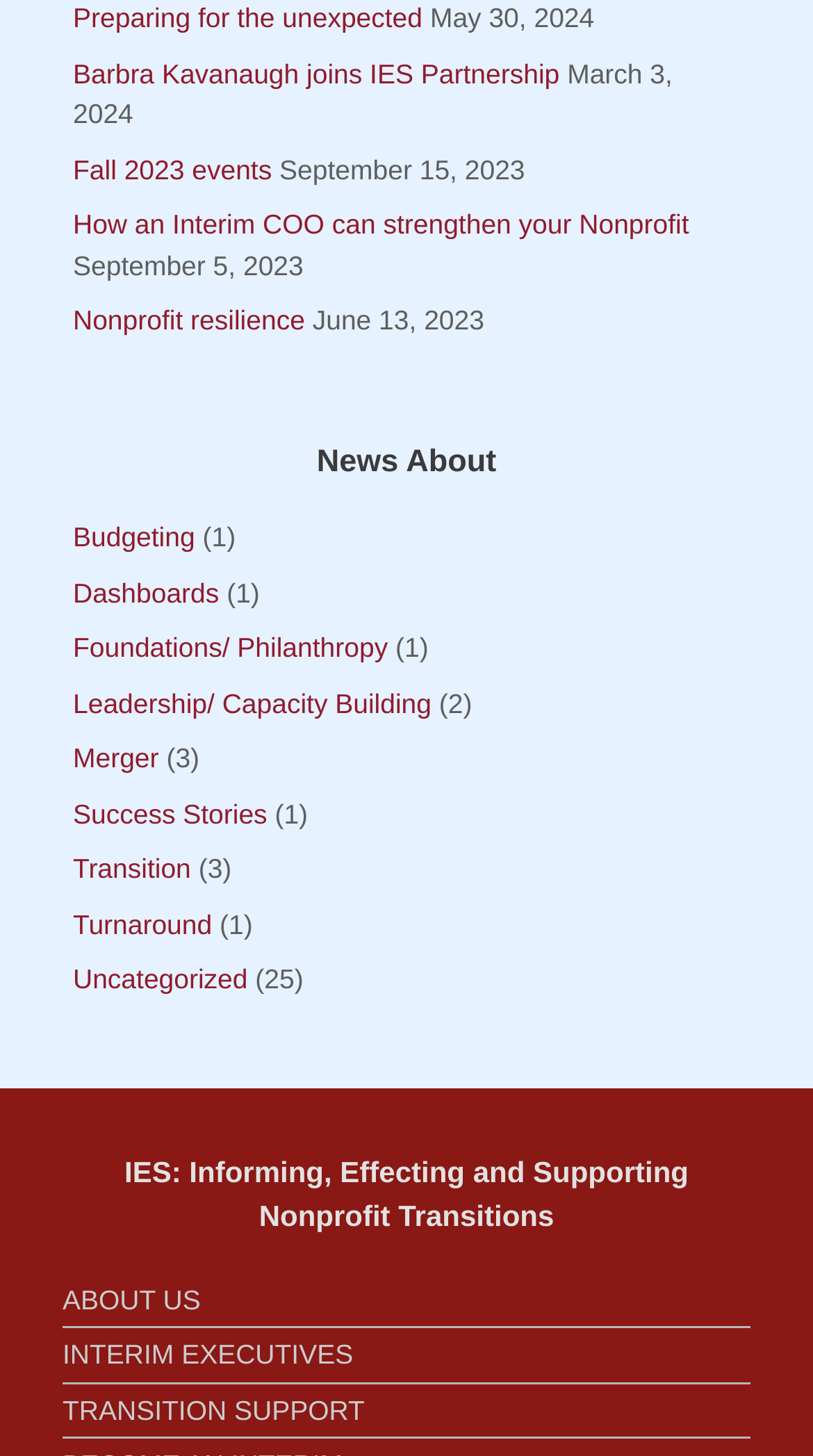Please identify the bounding box coordinates of the element I should click to complete this instruction: 'View about us page'. The coordinates should be given as four float numbers between 0 and 1, like this: [left, top, right, bottom].

[0.077, 0.879, 0.923, 0.913]